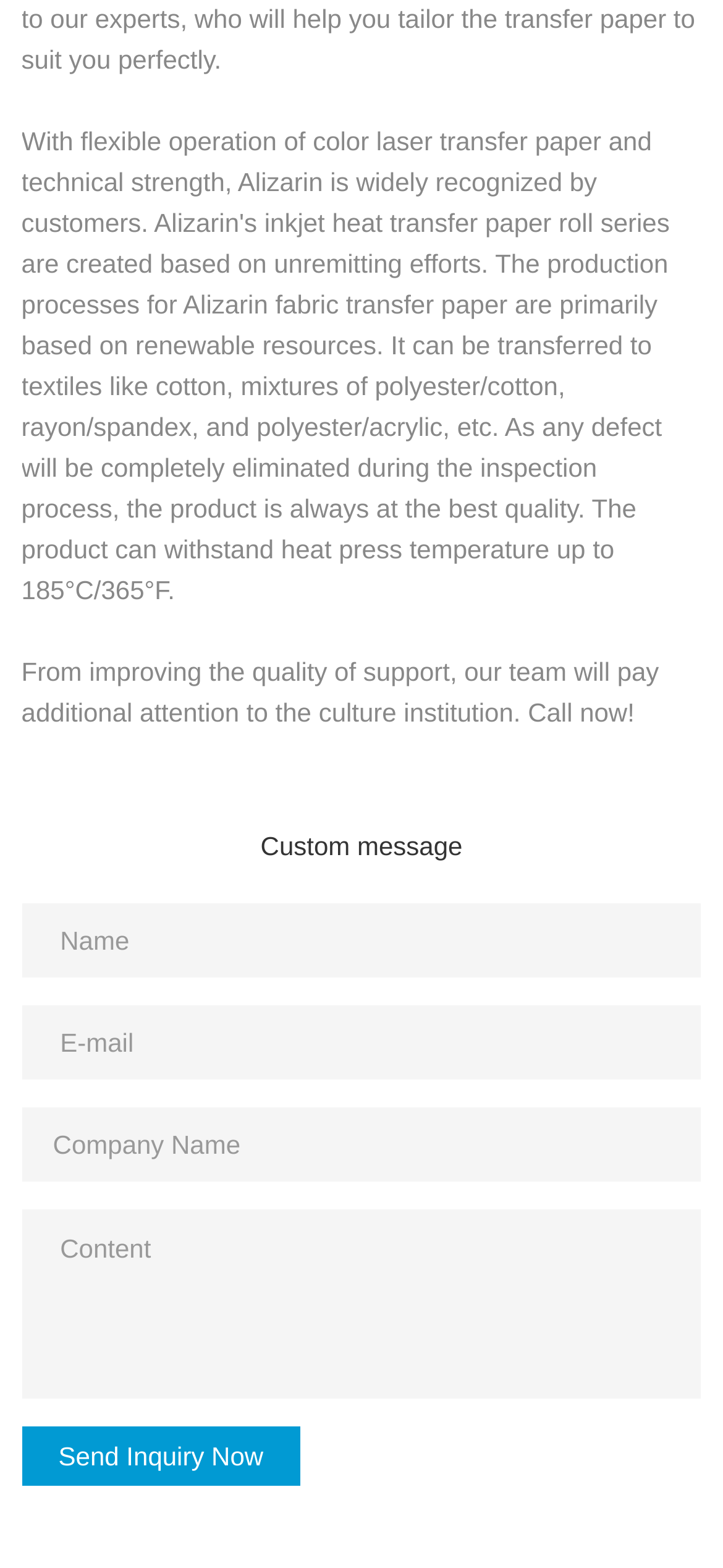Please specify the bounding box coordinates in the format (top-left x, top-left y, bottom-right x, bottom-right y), with values ranging from 0 to 1. Identify the bounding box for the UI component described as follows: name="companyname" placeholder="Company Name"

[0.03, 0.706, 0.97, 0.753]